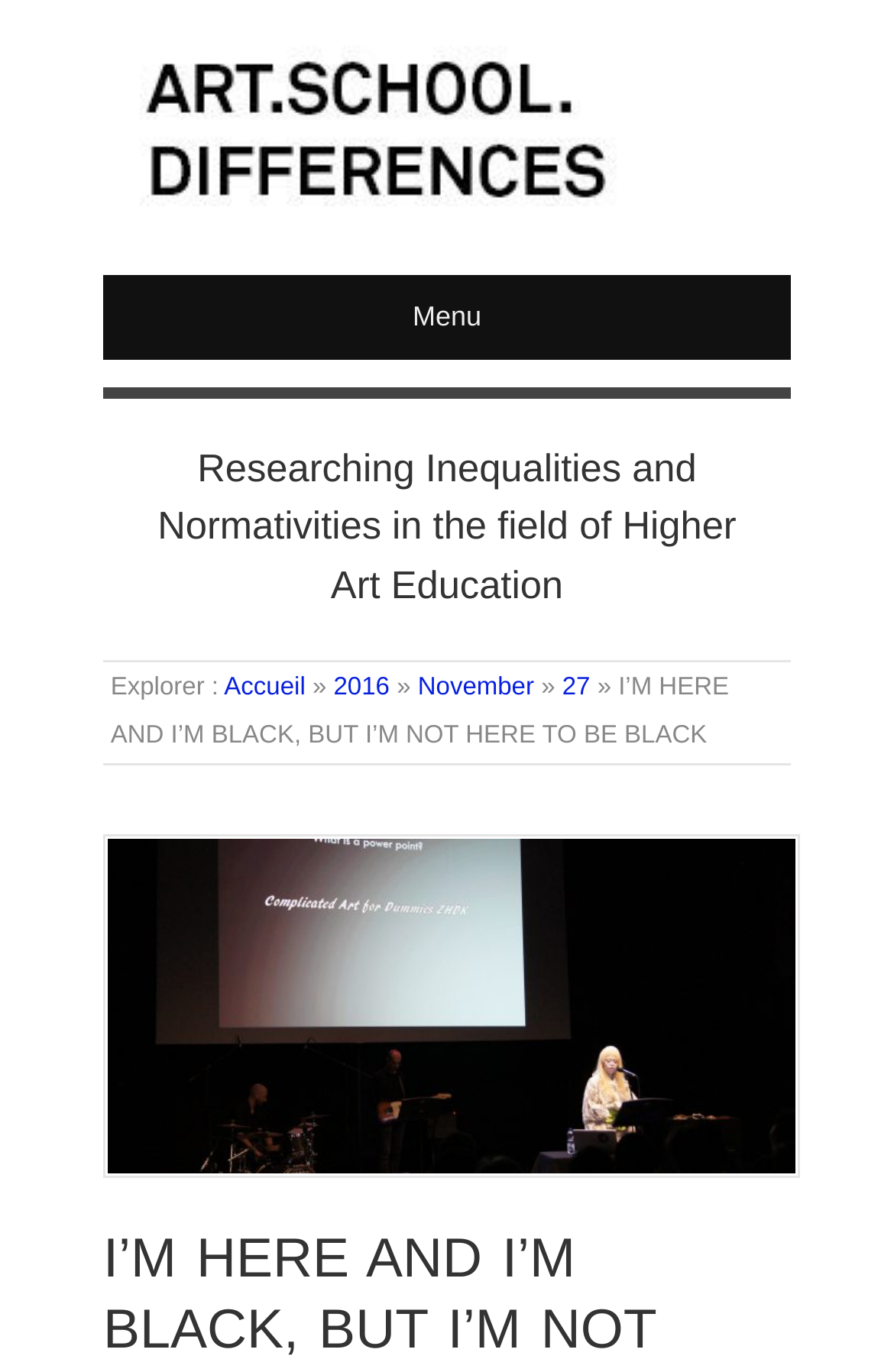What is the name of the website?
Could you answer the question with a detailed and thorough explanation?

The name of the website can be found in the top-left corner of the webpage, where it is written as a link 'Art.School.Differences' with an image of the same name beside it.